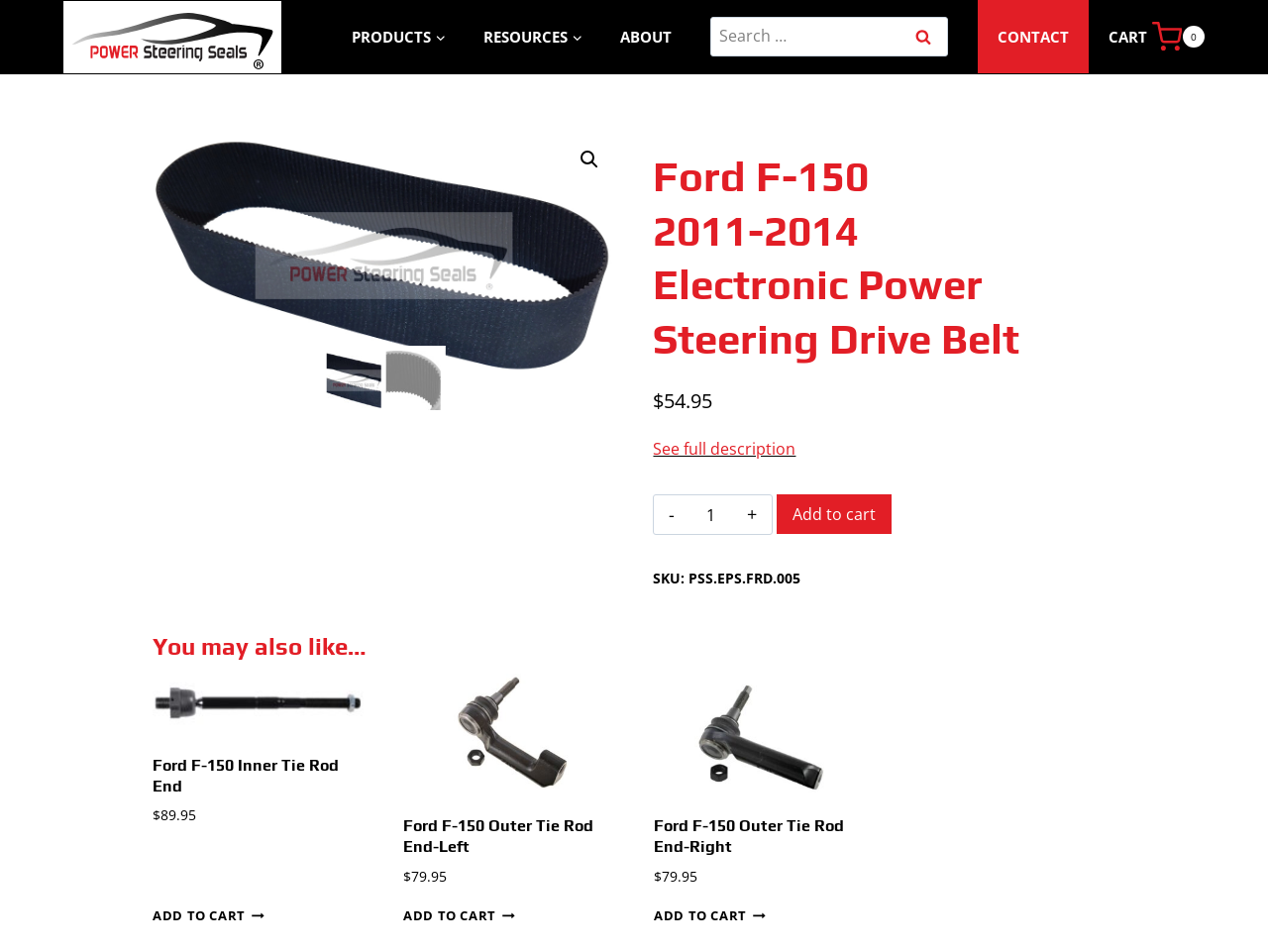What are the recommended products?
Examine the image closely and answer the question with as much detail as possible.

The recommended products can be found in the 'You may also like…' section, which lists three products: Ford F-150 Inner Tie Rod End, Ford F-150 Outer Tie Rod End-Left, and Ford F-150 Outer Tie Rod End-Right.